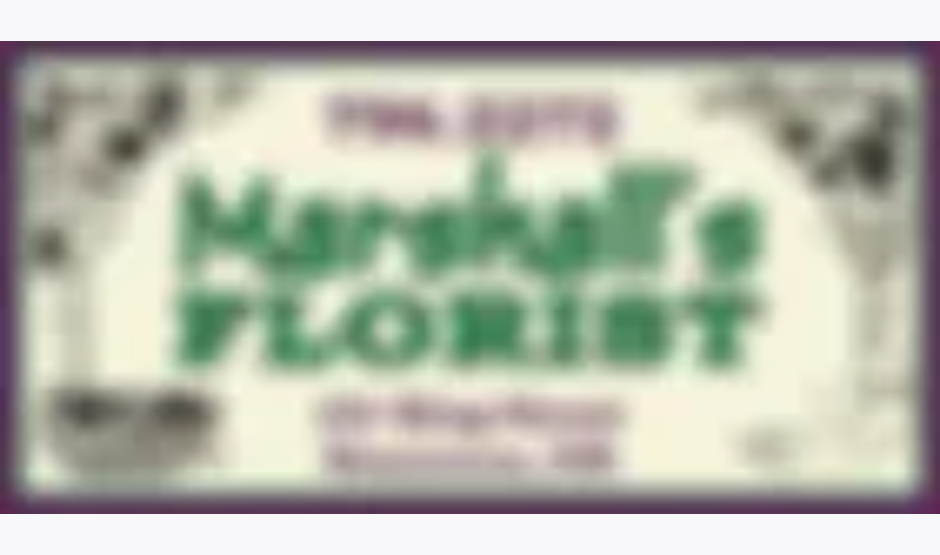Answer briefly with one word or phrase:
What is the background color of the banner?

Soft cream